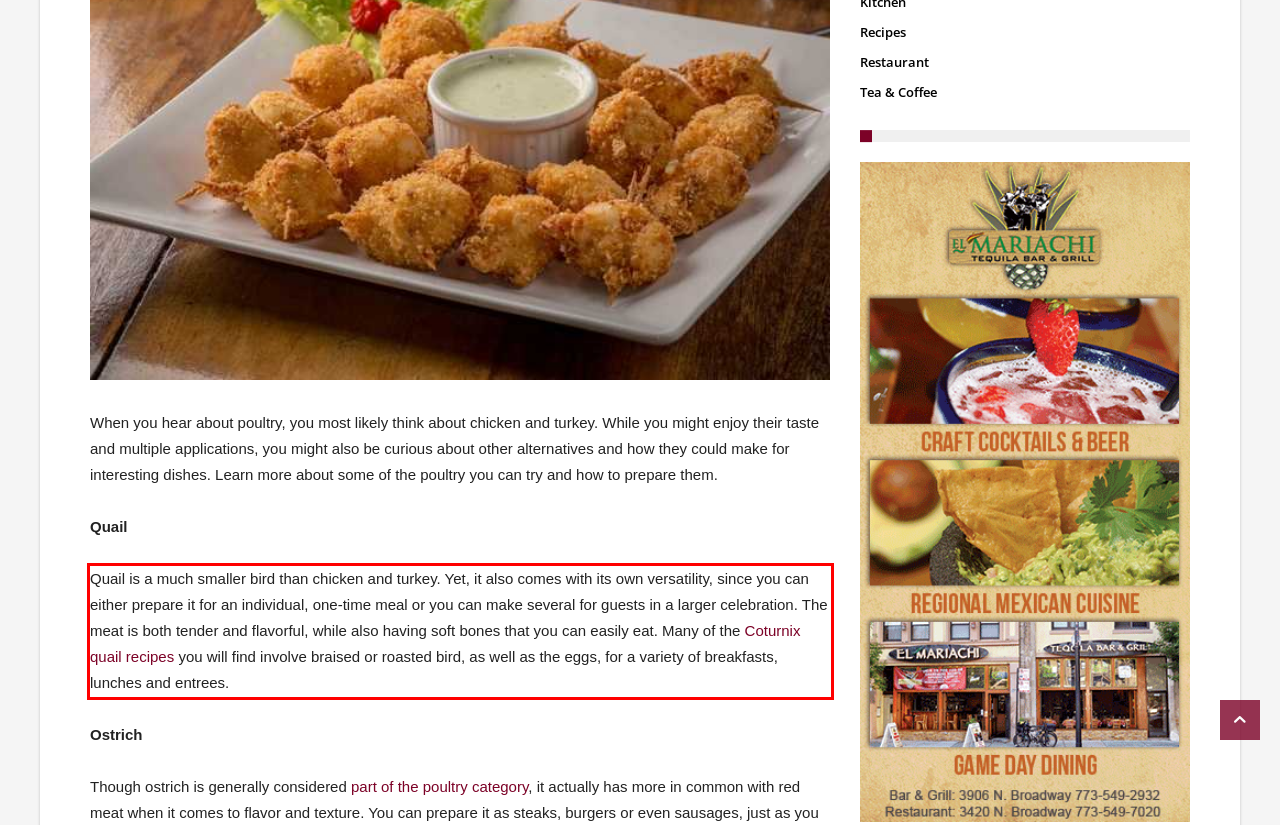Within the provided webpage screenshot, find the red rectangle bounding box and perform OCR to obtain the text content.

Quail is a much smaller bird than chicken and turkey. Yet, it also comes with its own versatility, since you can either prepare it for an individual, one-time meal or you can make several for guests in a larger celebration. The meat is both tender and flavorful, while also having soft bones that you can easily eat. Many of the Coturnix quail recipes you will find involve braised or roasted bird, as well as the eggs, for a variety of breakfasts, lunches and entrees.